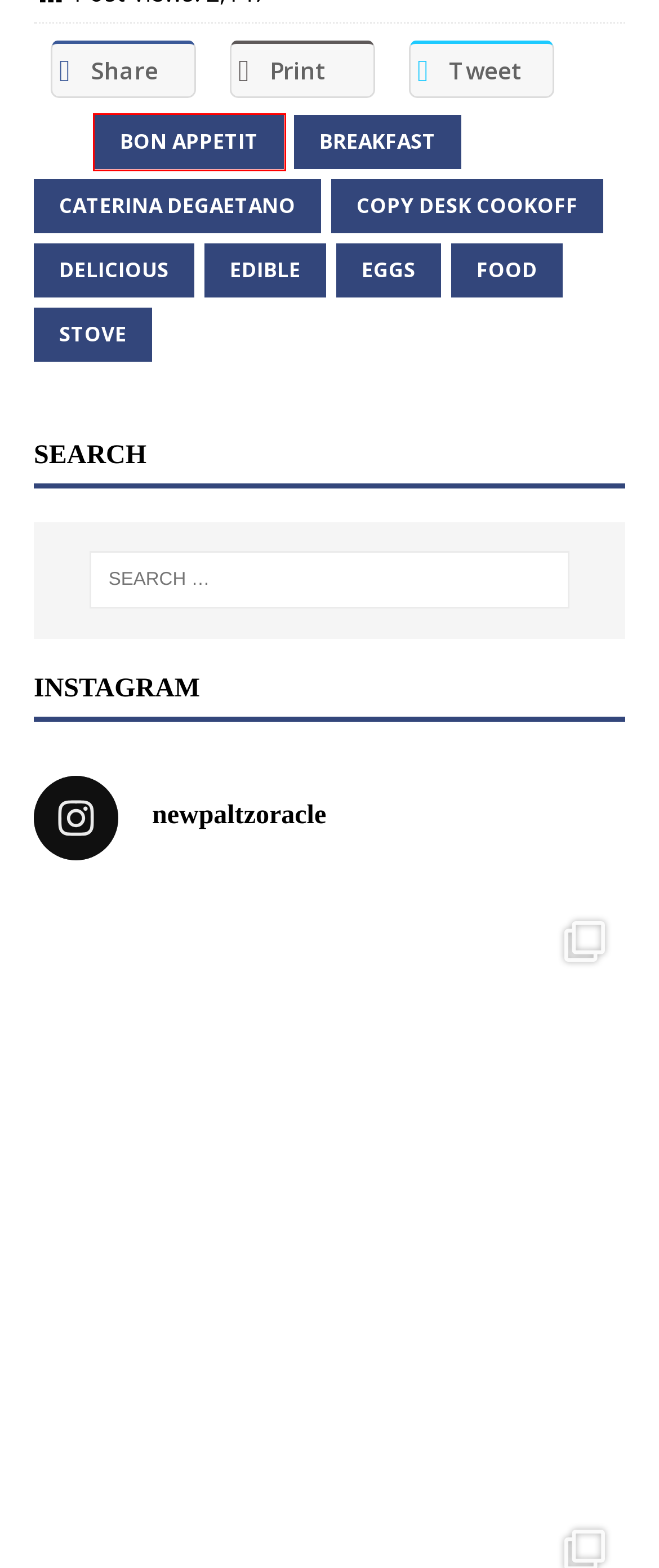You have a screenshot of a webpage with a red bounding box around a UI element. Determine which webpage description best matches the new webpage that results from clicking the element in the bounding box. Here are the candidates:
A. Food Archives - The New Paltz Oracle
B. Delicious Archives - The New Paltz Oracle
C. edible Archives - The New Paltz Oracle
D. stove Archives - The New Paltz Oracle
E. eggs Archives - The New Paltz Oracle
F. bon appetit Archives - The New Paltz Oracle
G. copy desk cookoff Archives - The New Paltz Oracle
H. breakfast Archives - The New Paltz Oracle

F